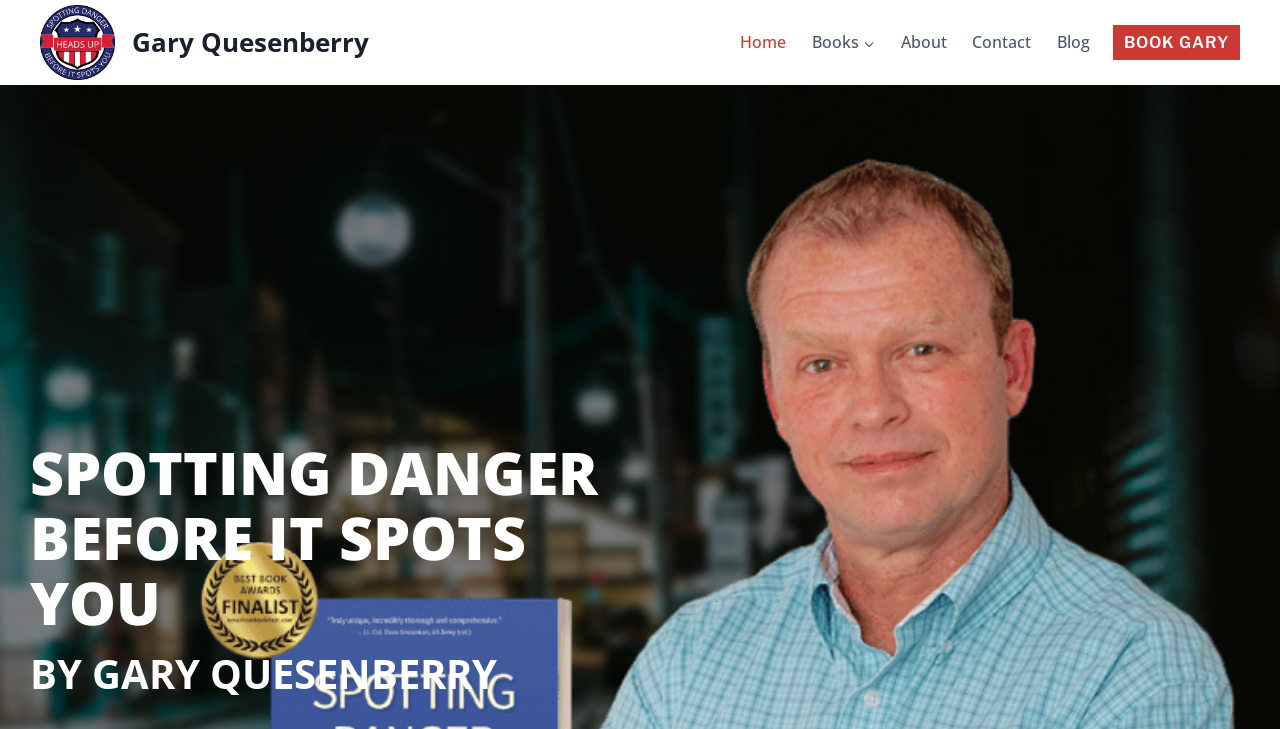What is the purpose of the 'BOOK GARY' link?
Refer to the image and respond with a one-word or short-phrase answer.

To book Gary for an event